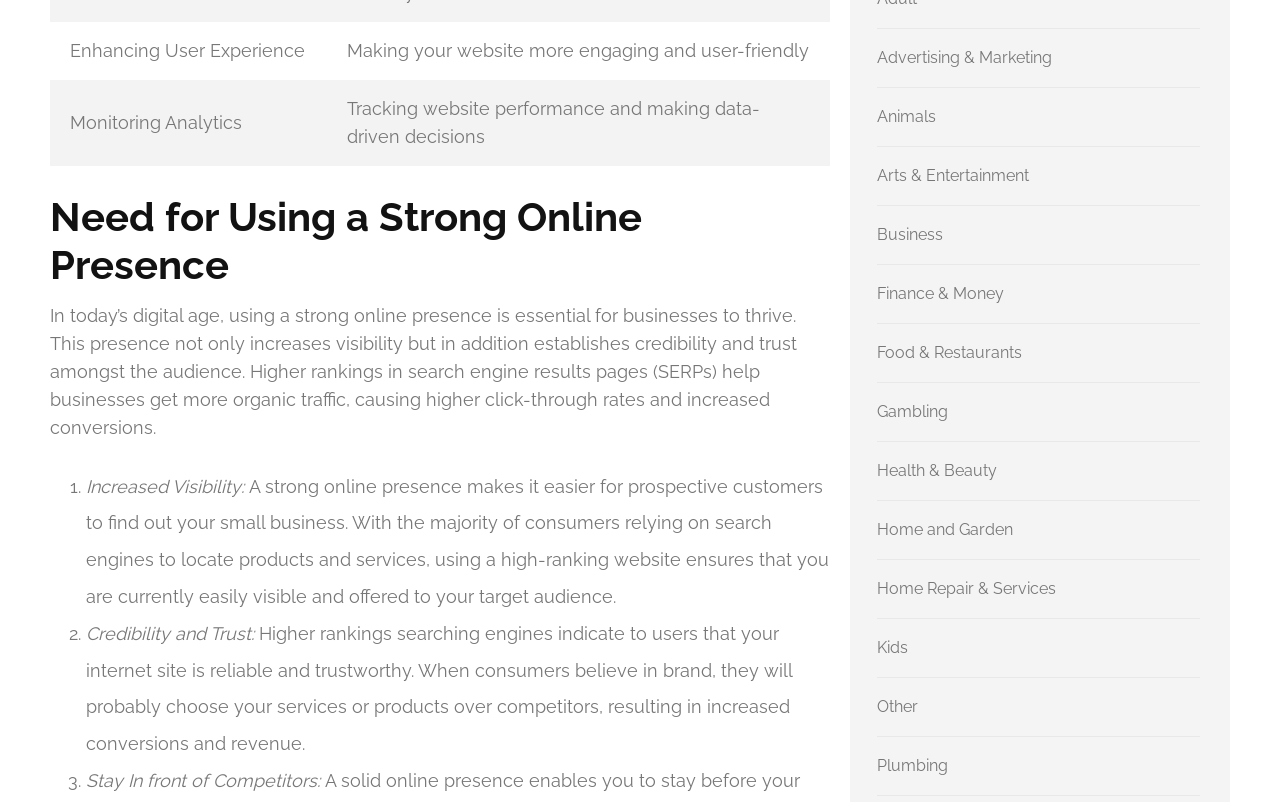What categories are listed as options for advertising and marketing?
Analyze the image and deliver a detailed answer to the question.

The webpage lists multiple categories as options for advertising and marketing, including Animals, Arts & Entertainment, Business, Finance & Money, Food & Restaurants, and many others. These categories are listed as links on the webpage.